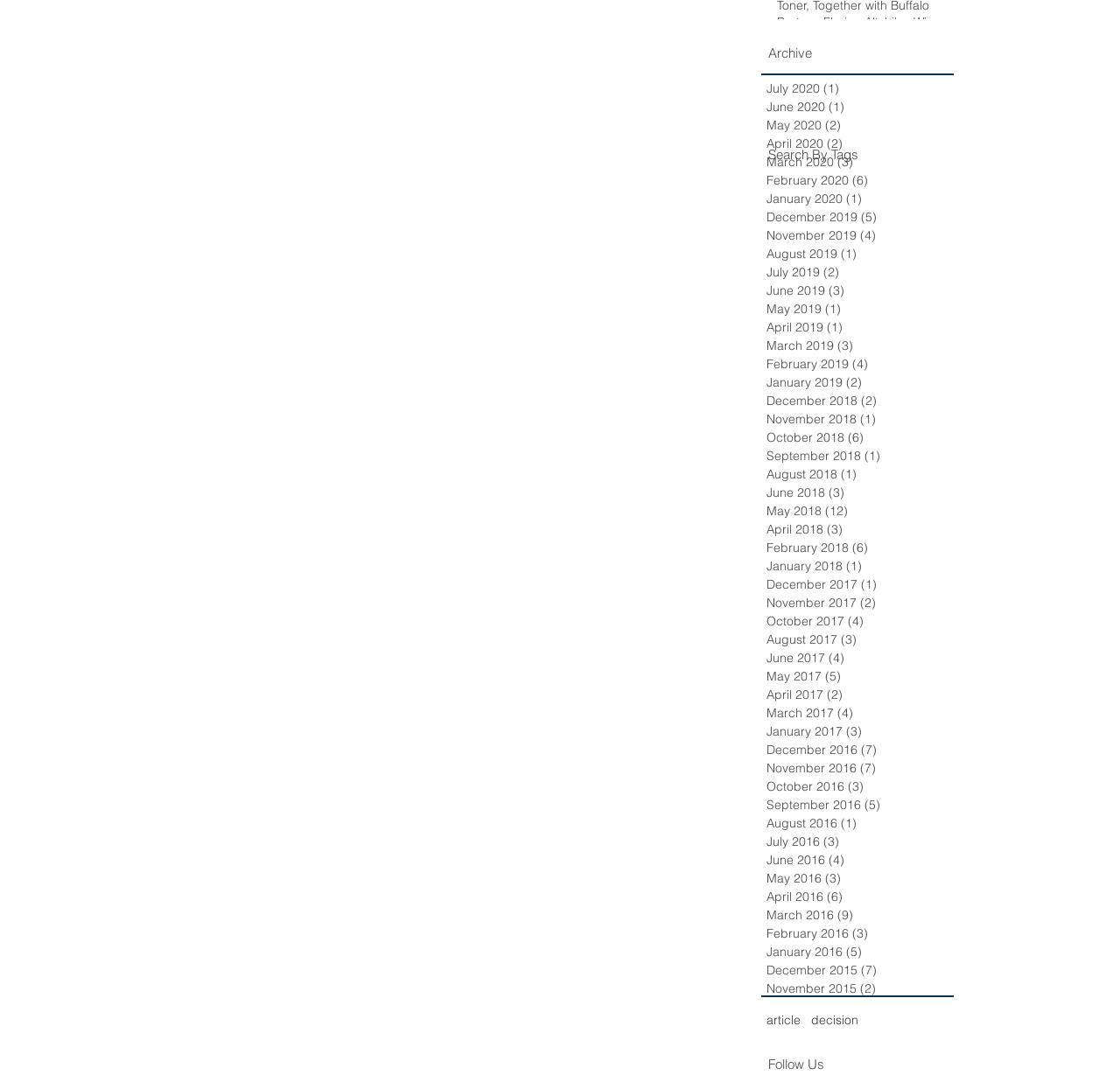How many years are covered in the archive?
Refer to the image and provide a thorough answer to the question.

The archive covers at least 4 years because the links under the 'Archive' navigation include months from 2015, 2016, 2017, 2018, and 2019, indicating that the archive spans a period of at least 4 years.